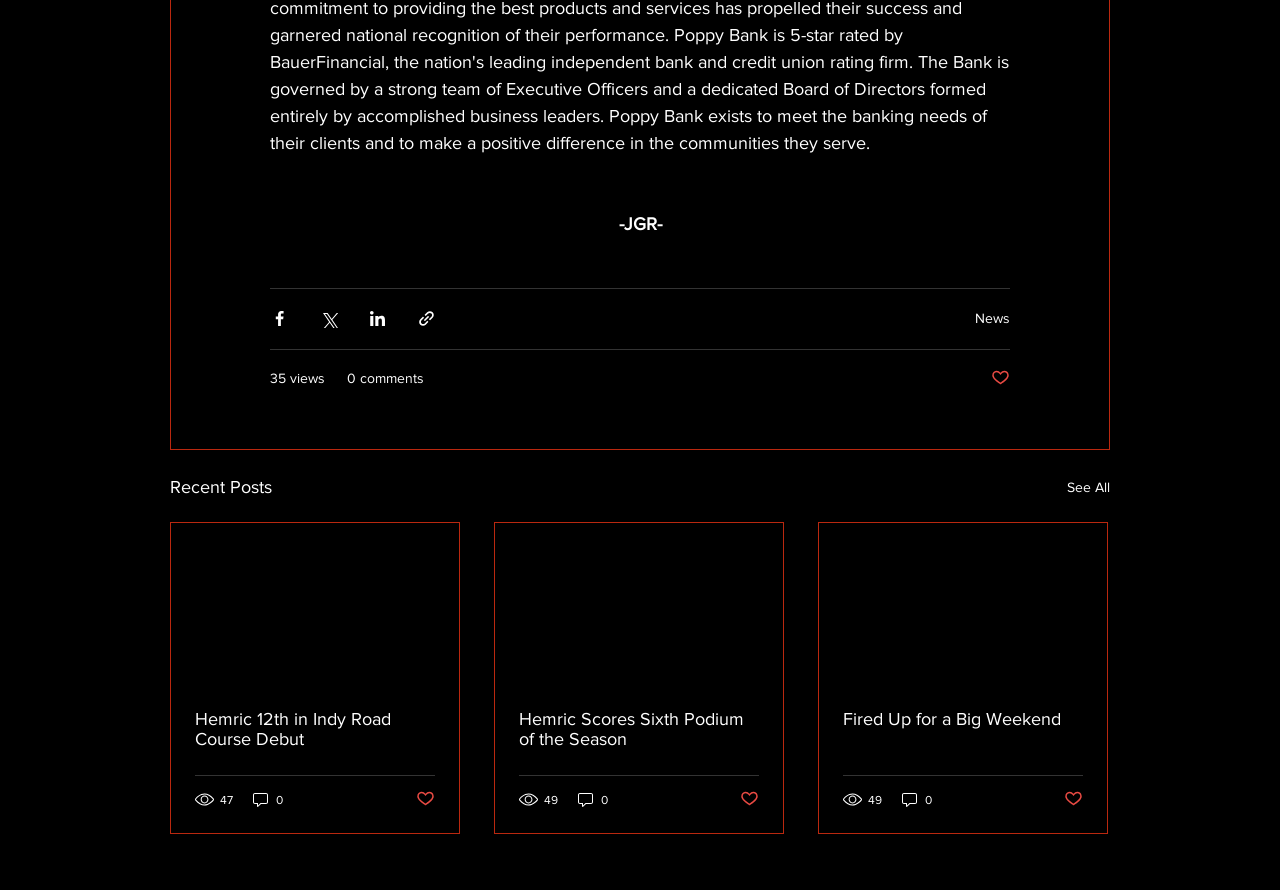Can you specify the bounding box coordinates of the area that needs to be clicked to fulfill the following instruction: "Share via Facebook"?

[0.211, 0.348, 0.226, 0.369]